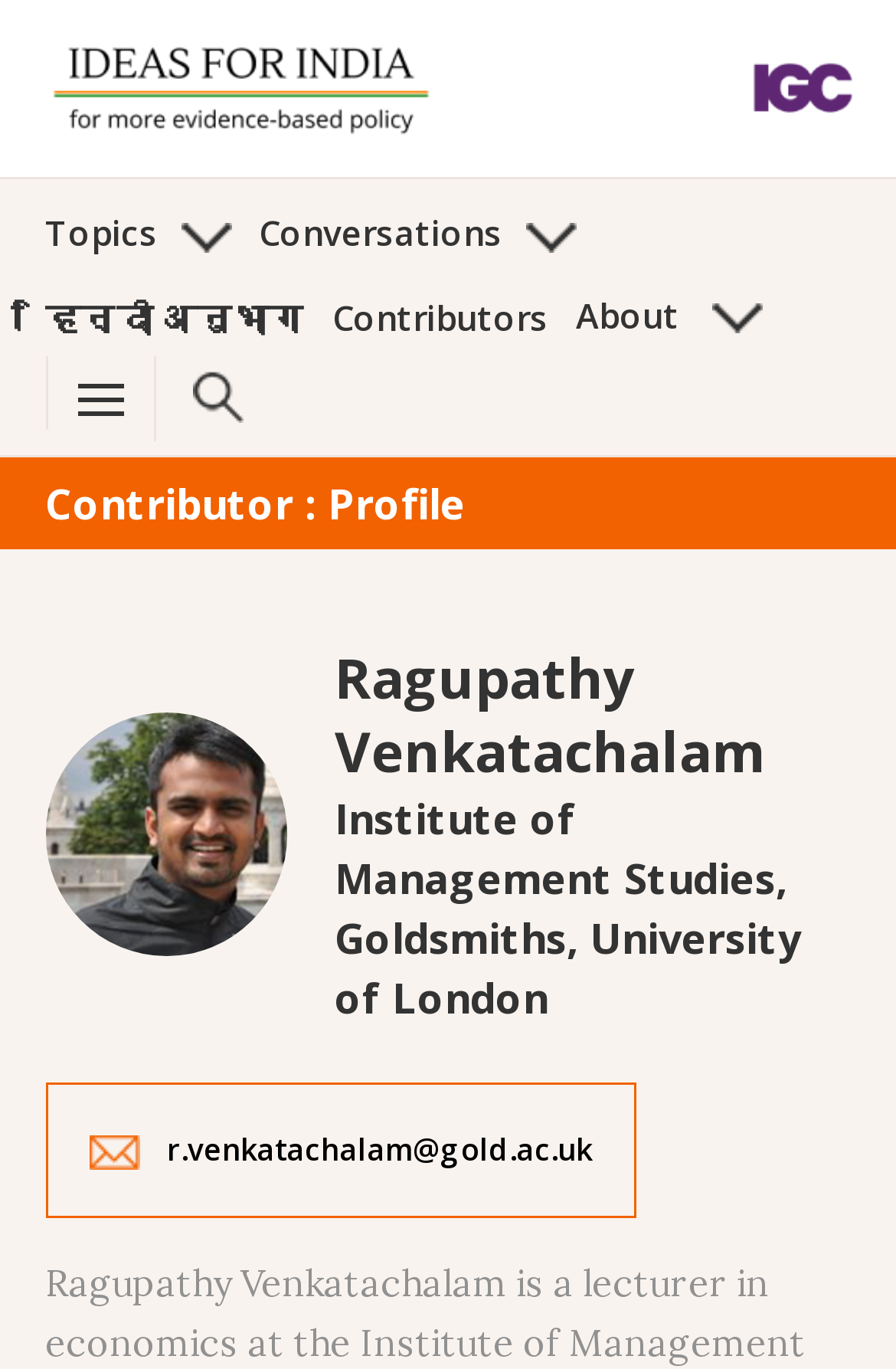From the given element description: "हिन्दी अनुभाग", find the bounding box for the UI element. Provide the coordinates as four float numbers between 0 and 1, in the order [left, top, right, bottom].

[0.05, 0.214, 0.34, 0.248]